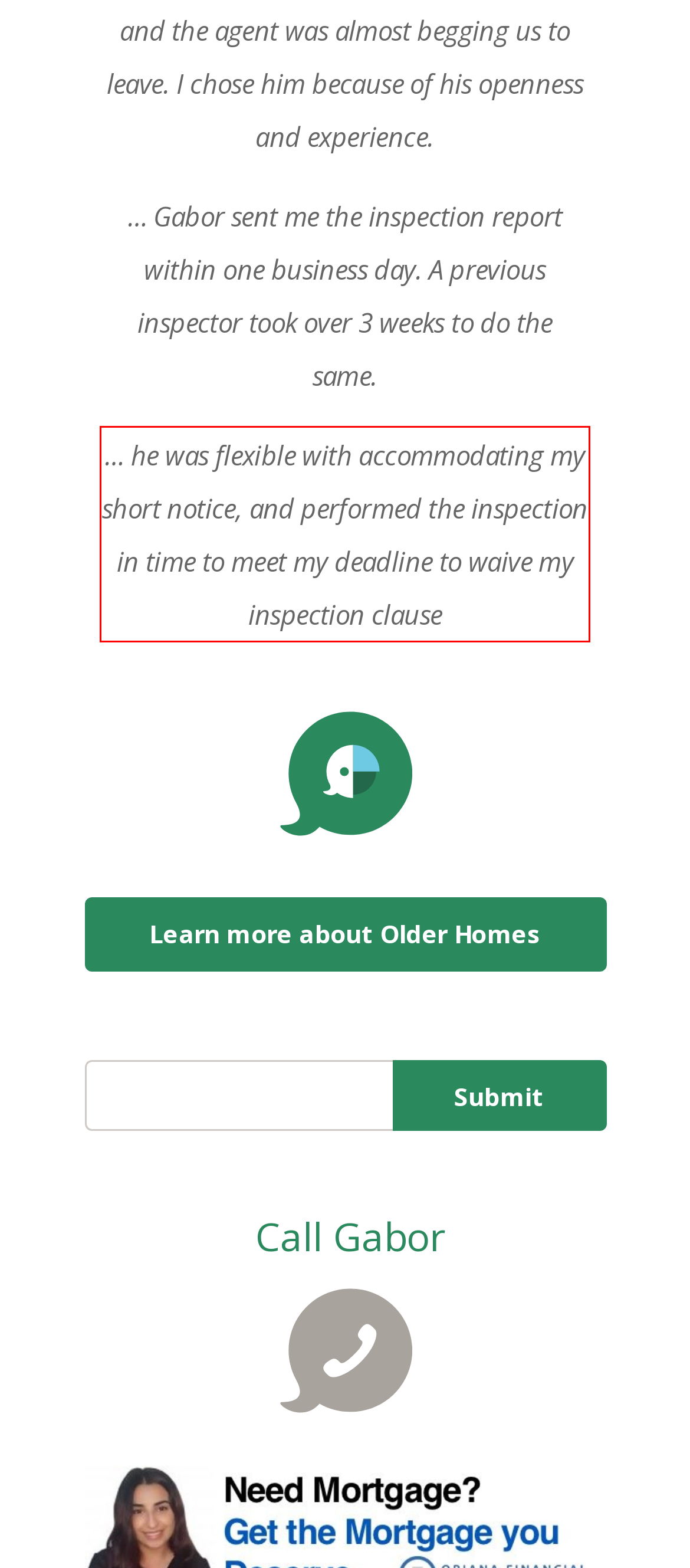Given a webpage screenshot, locate the red bounding box and extract the text content found inside it.

… he was flexible with accommodating my short notice, and performed the inspection in time to meet my deadline to waive my inspection clause​​